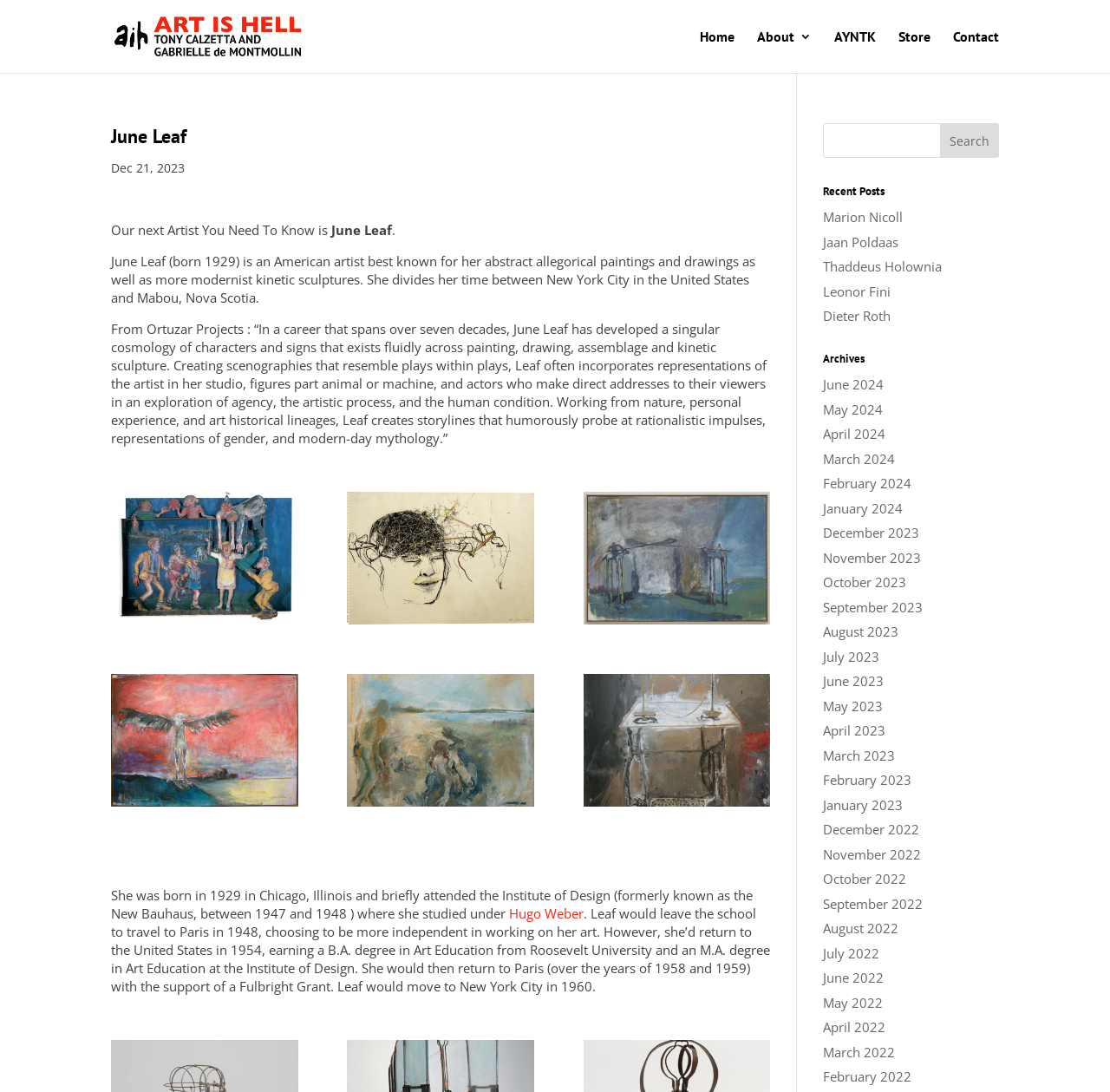Find the bounding box coordinates for the area you need to click to carry out the instruction: "View recent posts". The coordinates should be four float numbers between 0 and 1, indicated as [left, top, right, bottom].

[0.741, 0.168, 0.9, 0.191]